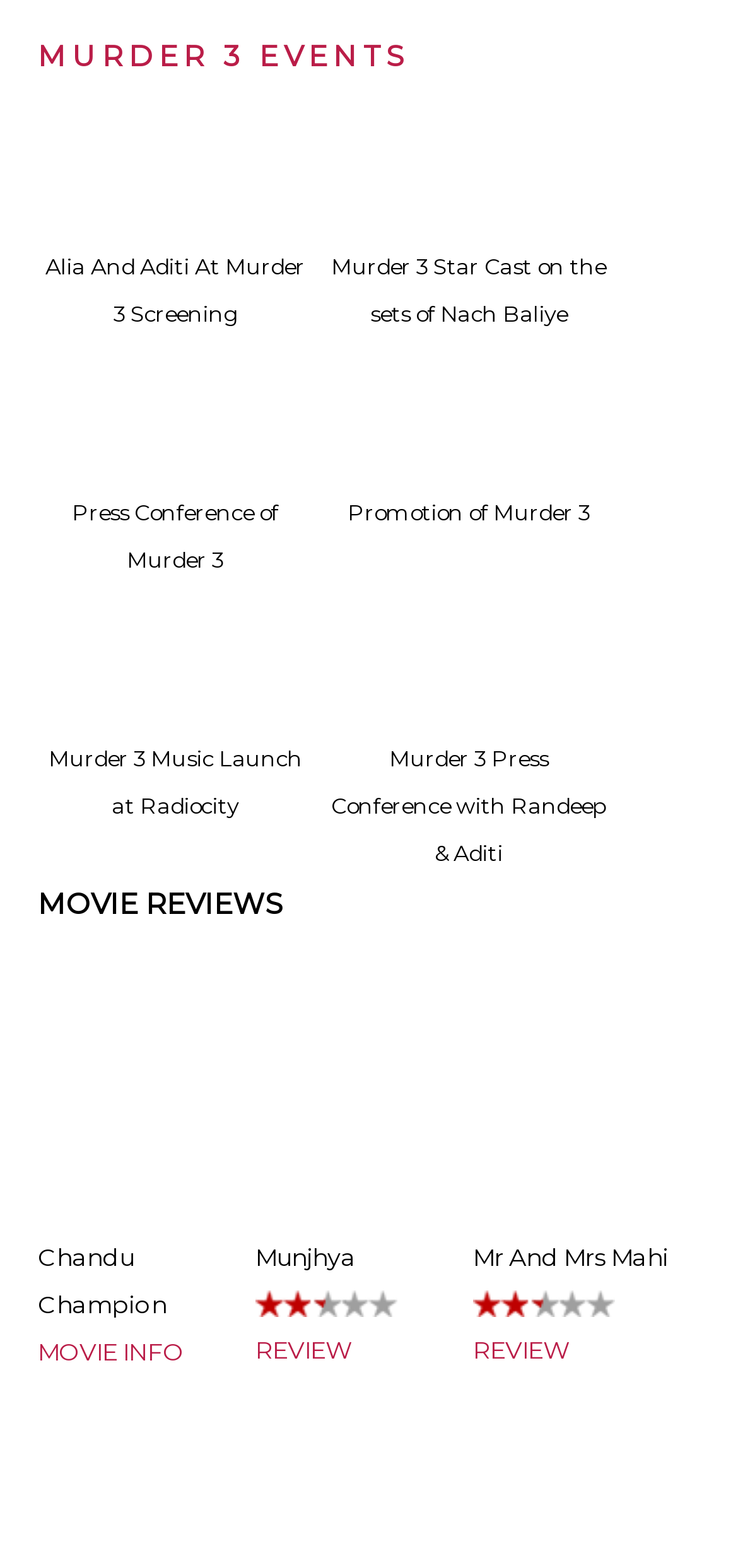Specify the bounding box coordinates of the area to click in order to follow the given instruction: "Check out 'MOVIE REVIEWS'."

[0.051, 0.564, 0.382, 0.587]